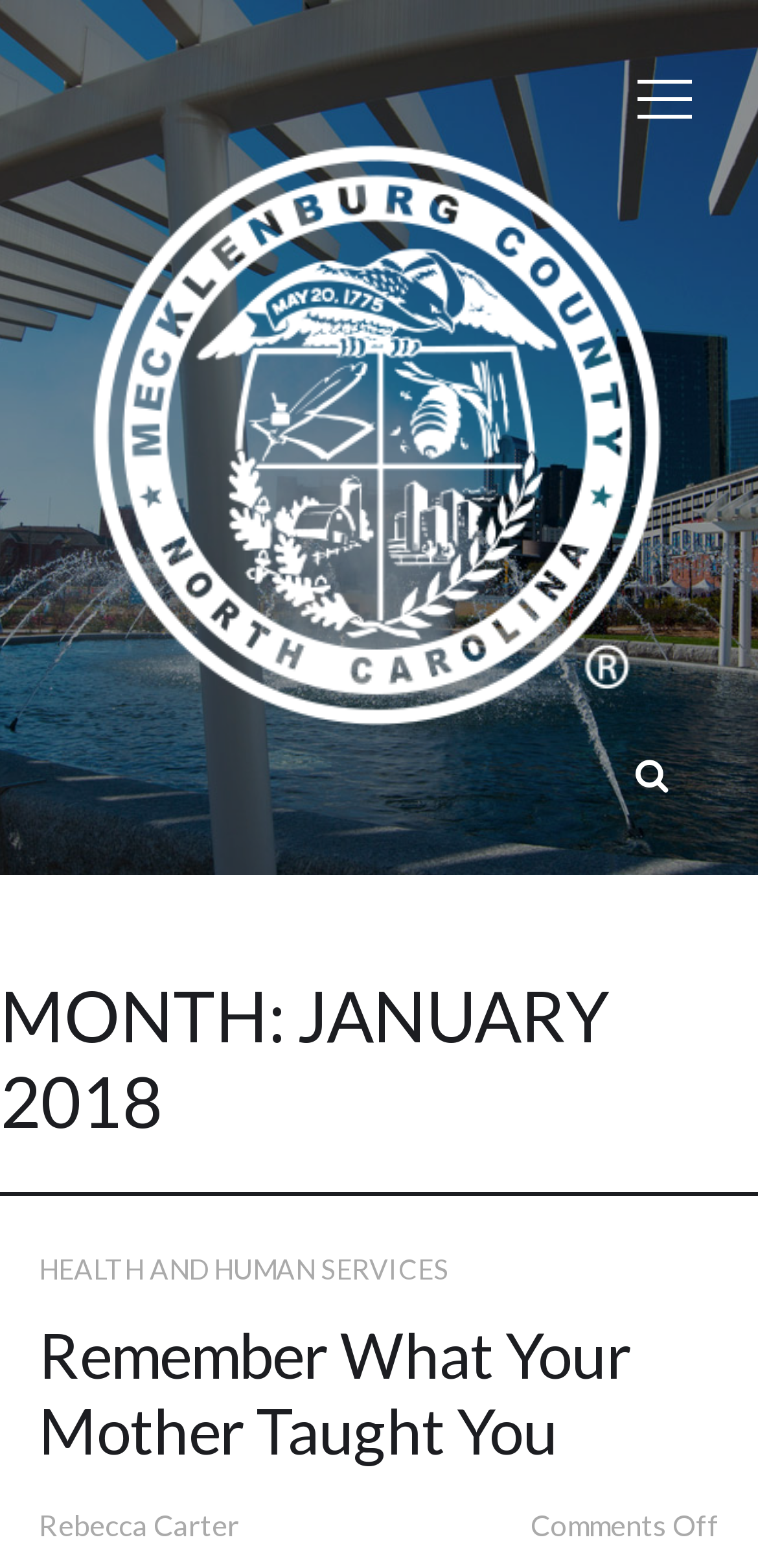Reply to the question with a brief word or phrase: What is the last text on the webpage?

Comments Off